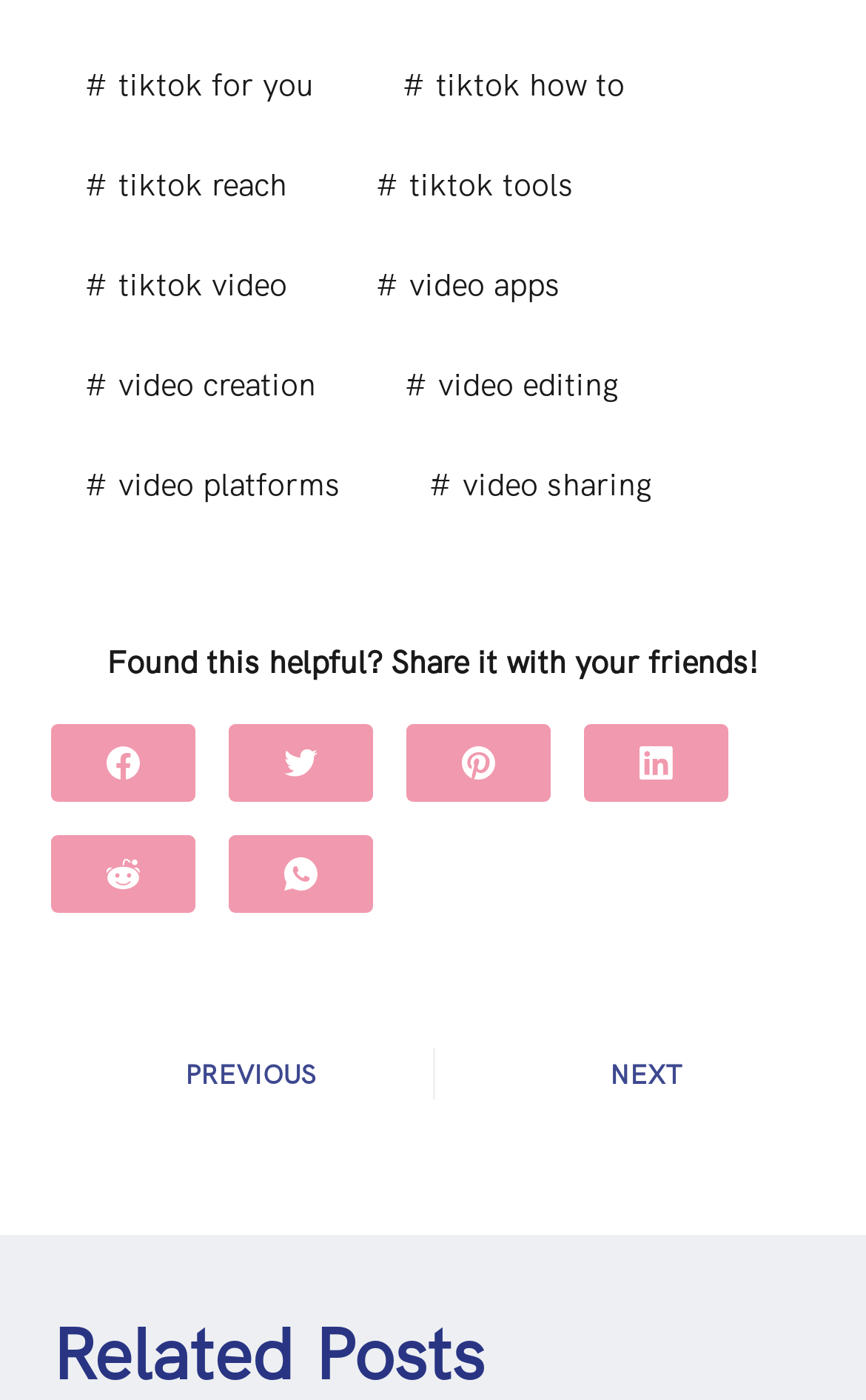How many links are there on the webpage?
Answer the question using a single word or phrase, according to the image.

14